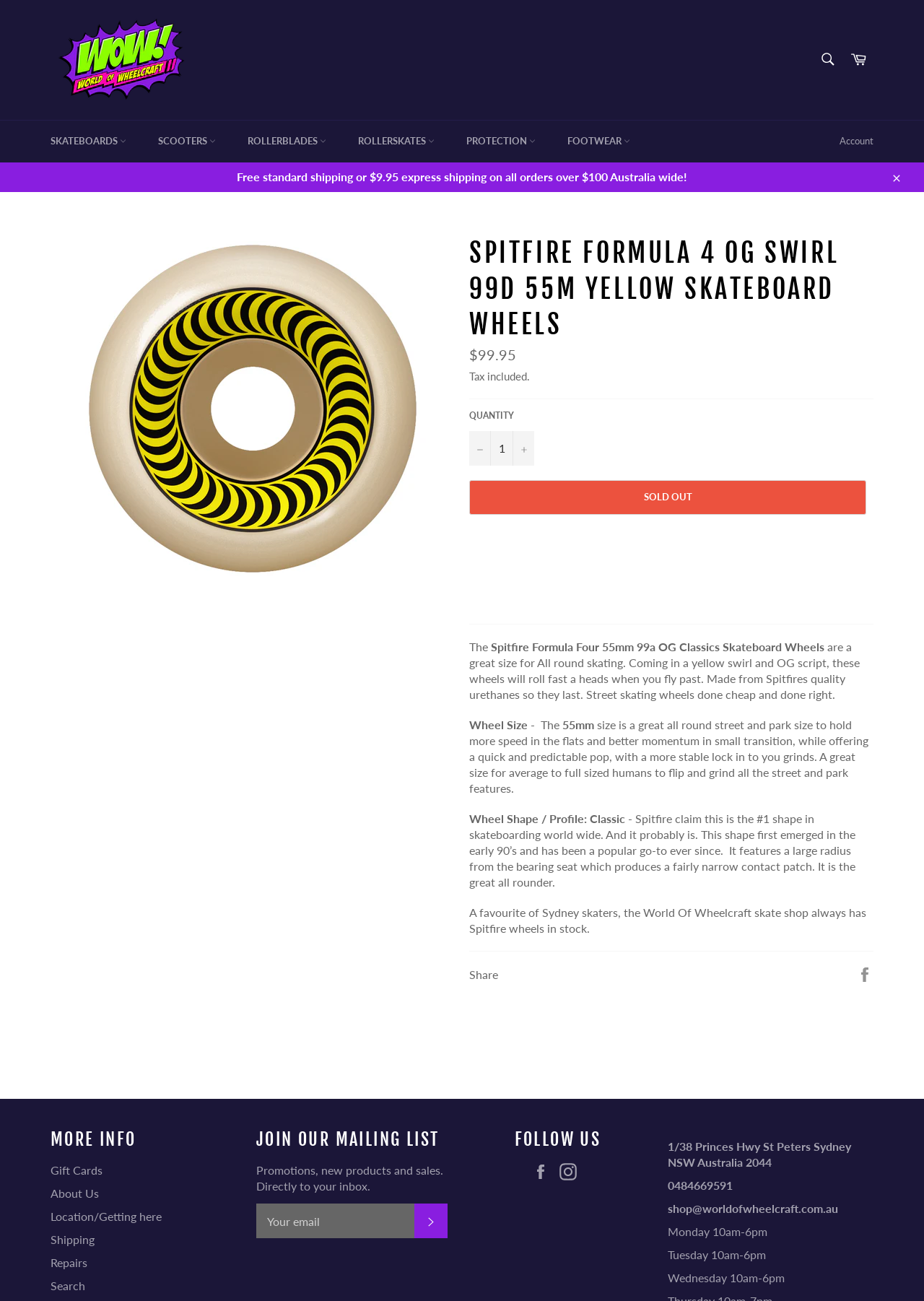What is the contact information of the World Of Wheelcraft shop?
Using the information from the image, give a concise answer in one word or a short phrase.

0484669591, shop@worldofwheelcraft.com.au